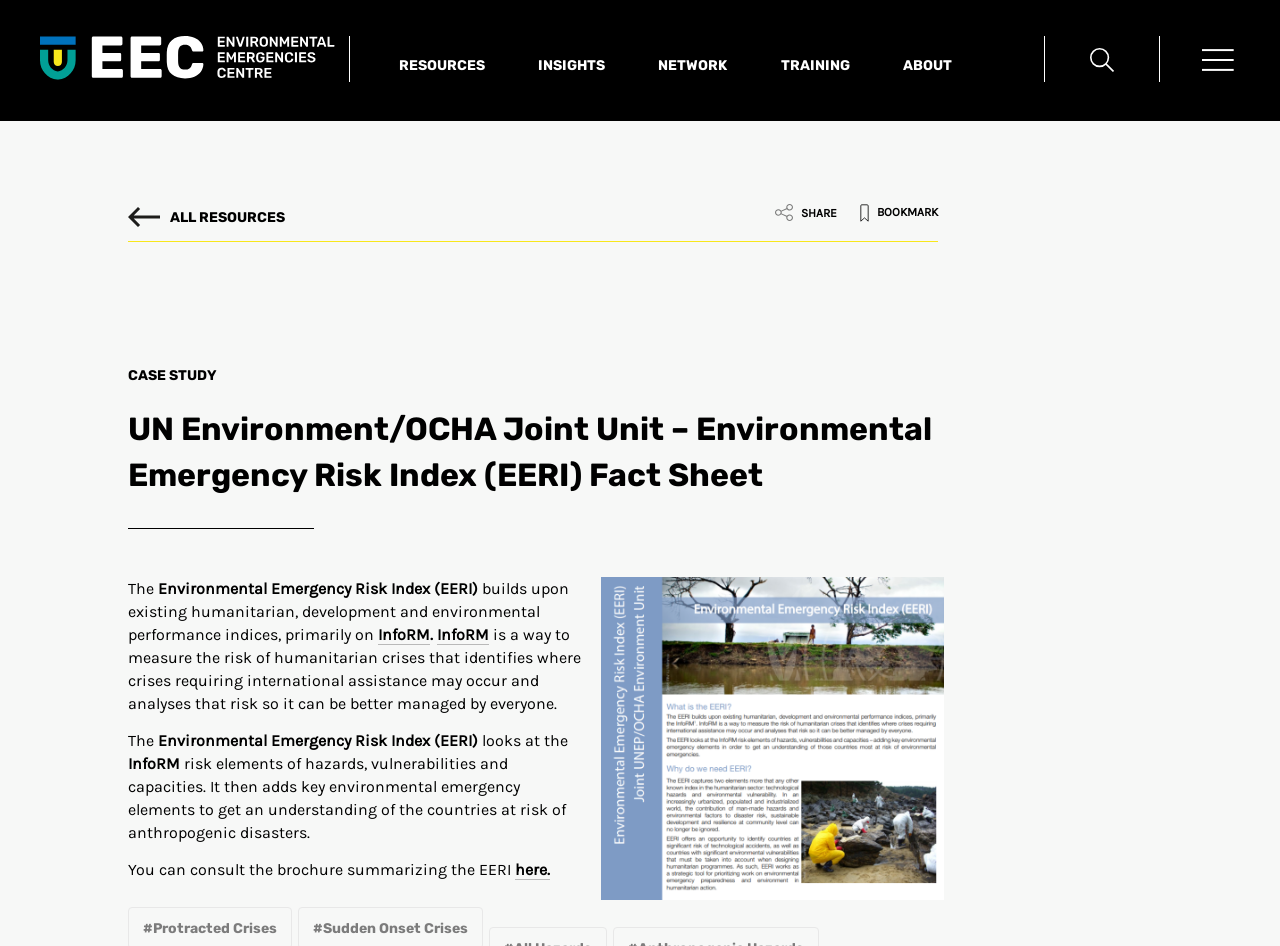From the element description All Resources, predict the bounding box coordinates of the UI element. The coordinates must be specified in the format (top-left x, top-left y, bottom-right x, bottom-right y) and should be within the 0 to 1 range.

[0.1, 0.204, 0.223, 0.255]